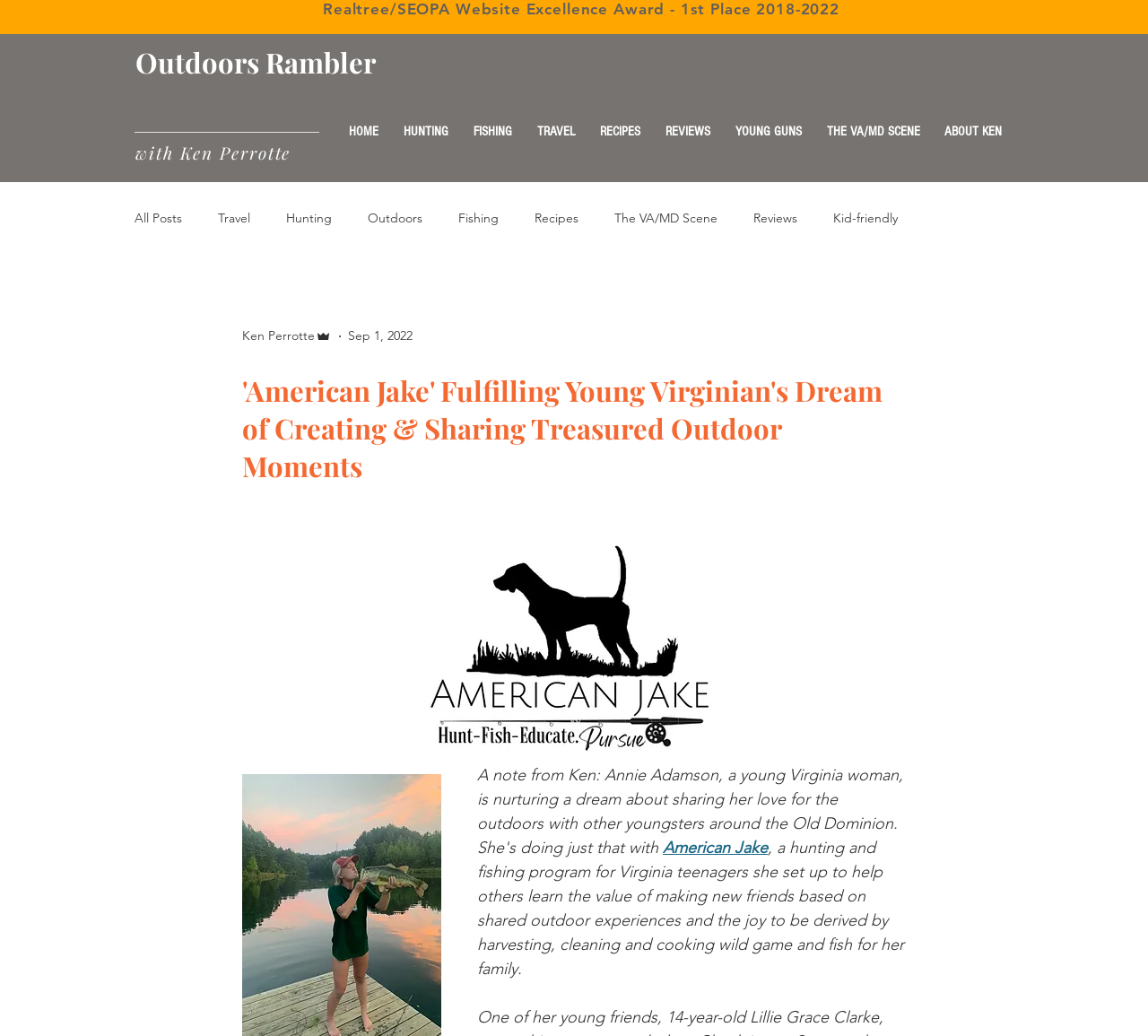Please determine the bounding box coordinates for the element that should be clicked to follow these instructions: "Click on 'HOME'".

[0.293, 0.104, 0.341, 0.15]